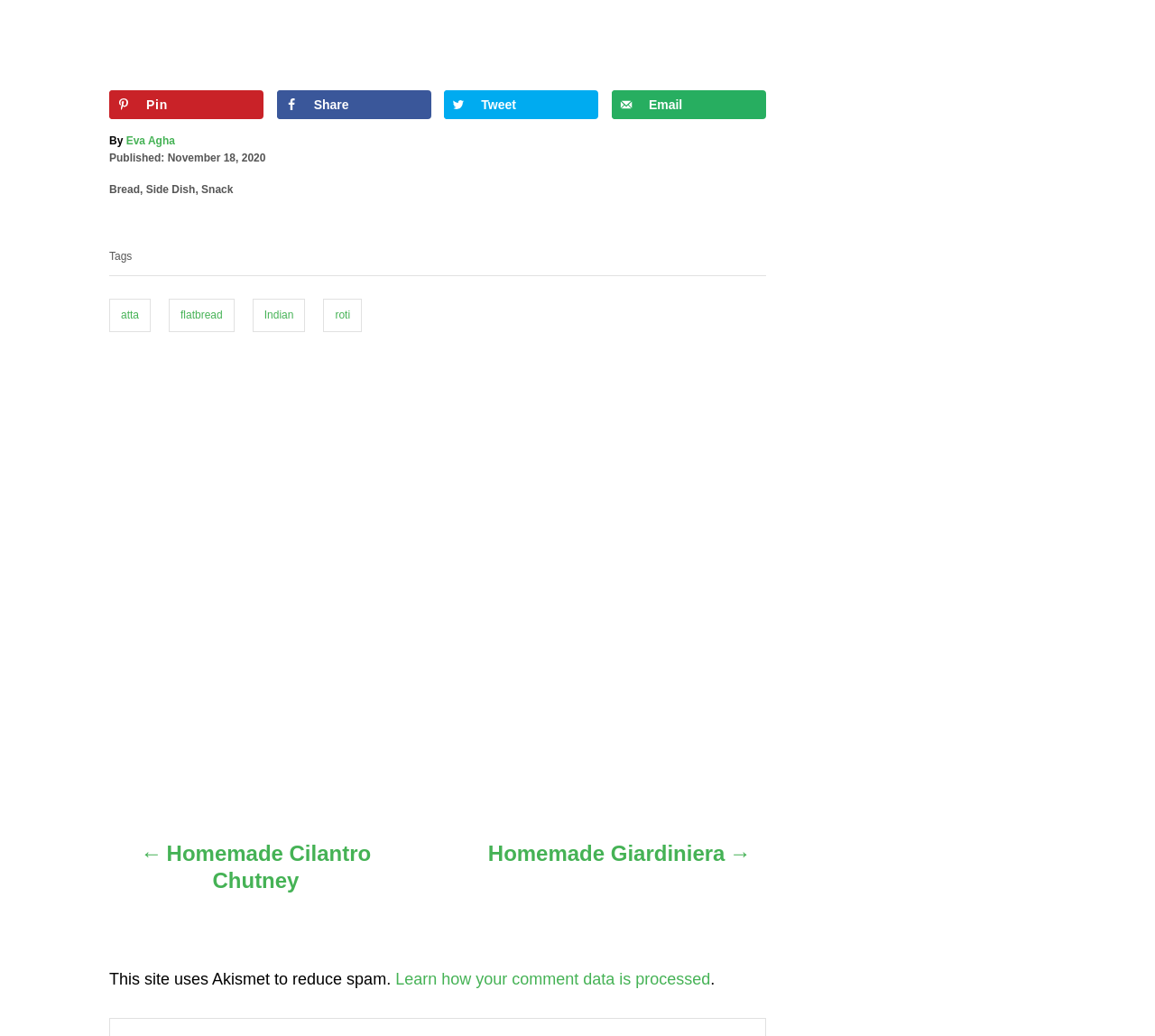Please find and report the bounding box coordinates of the element to click in order to perform the following action: "Go to next post". The coordinates should be expressed as four float numbers between 0 and 1, in the format [left, top, right, bottom].

[0.409, 0.811, 0.663, 0.855]